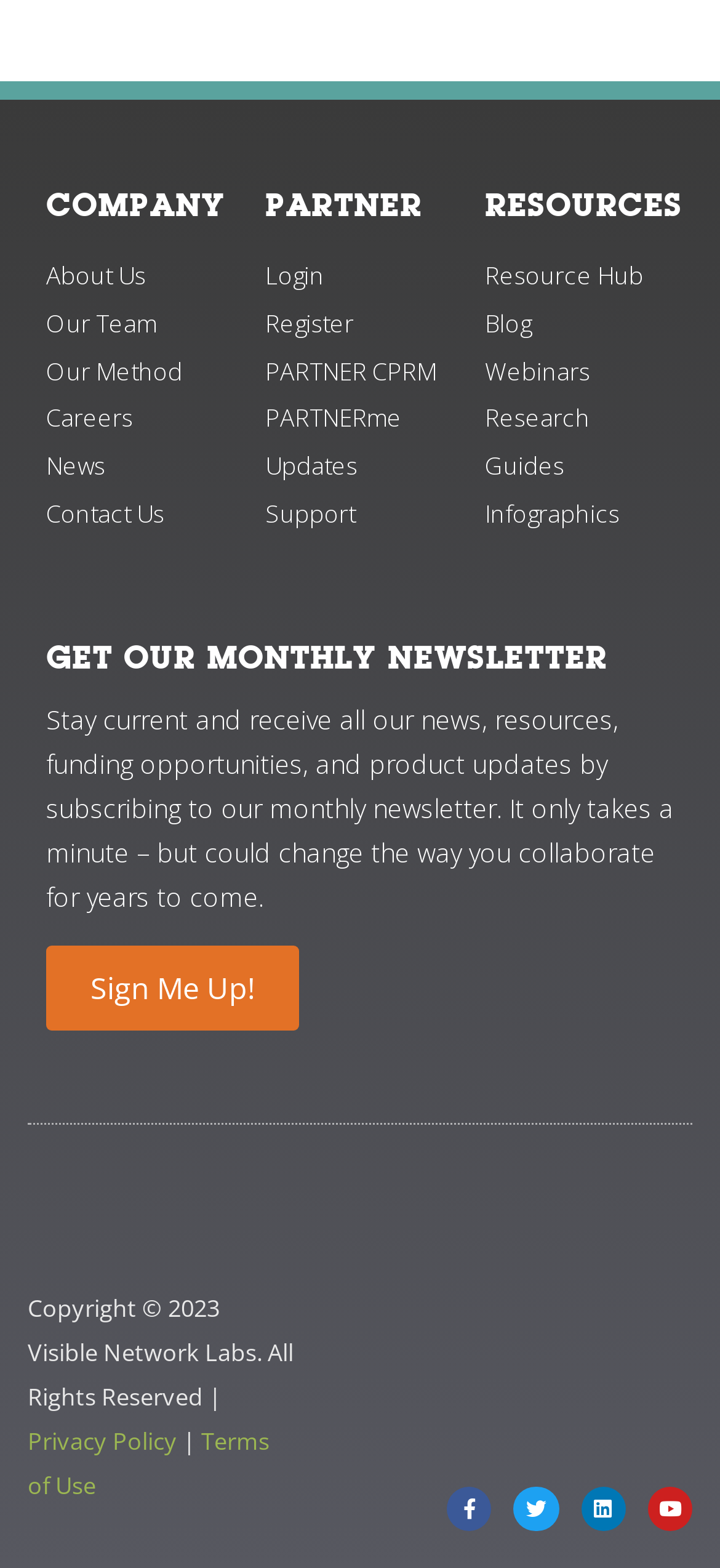Locate the bounding box coordinates of the clickable region necessary to complete the following instruction: "Follow on Facebook". Provide the coordinates in the format of four float numbers between 0 and 1, i.e., [left, top, right, bottom].

[0.621, 0.948, 0.683, 0.976]